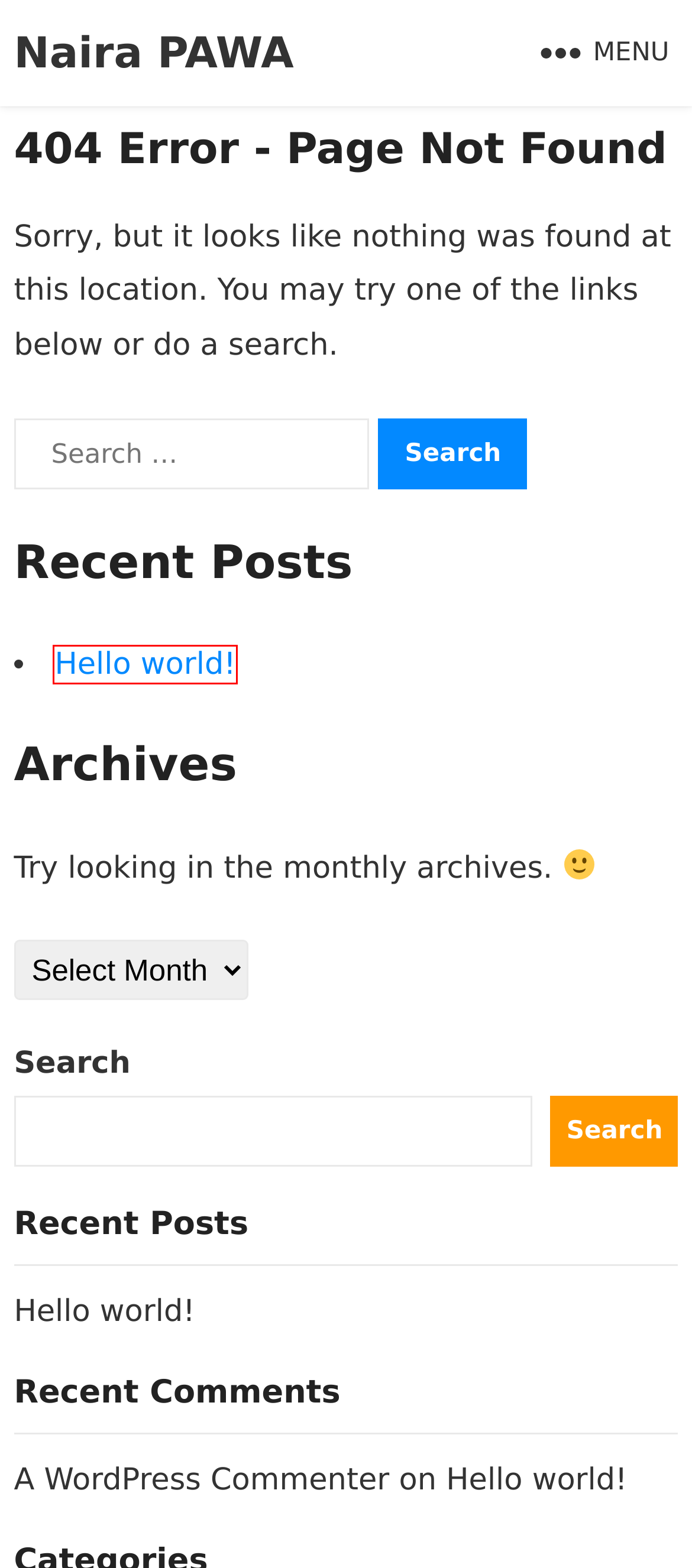You have been given a screenshot of a webpage with a red bounding box around a UI element. Select the most appropriate webpage description for the new webpage that appears after clicking the element within the red bounding box. The choices are:
A. Privacy Policy - Naira PAWA
B. Blog Tool, Publishing Platform, and CMS – WordPress.org
C. Terms of Use - Naira PAWA
D. May 2024 - Naira PAWA
E. About Us - Naira PAWA
F. Uncategorized Archives - Naira PAWA
G. Low-Cost Business Ideas with High Profit in Nigeria - NairaPawa.com.ng
H. Hello world! - Naira PAWA

H